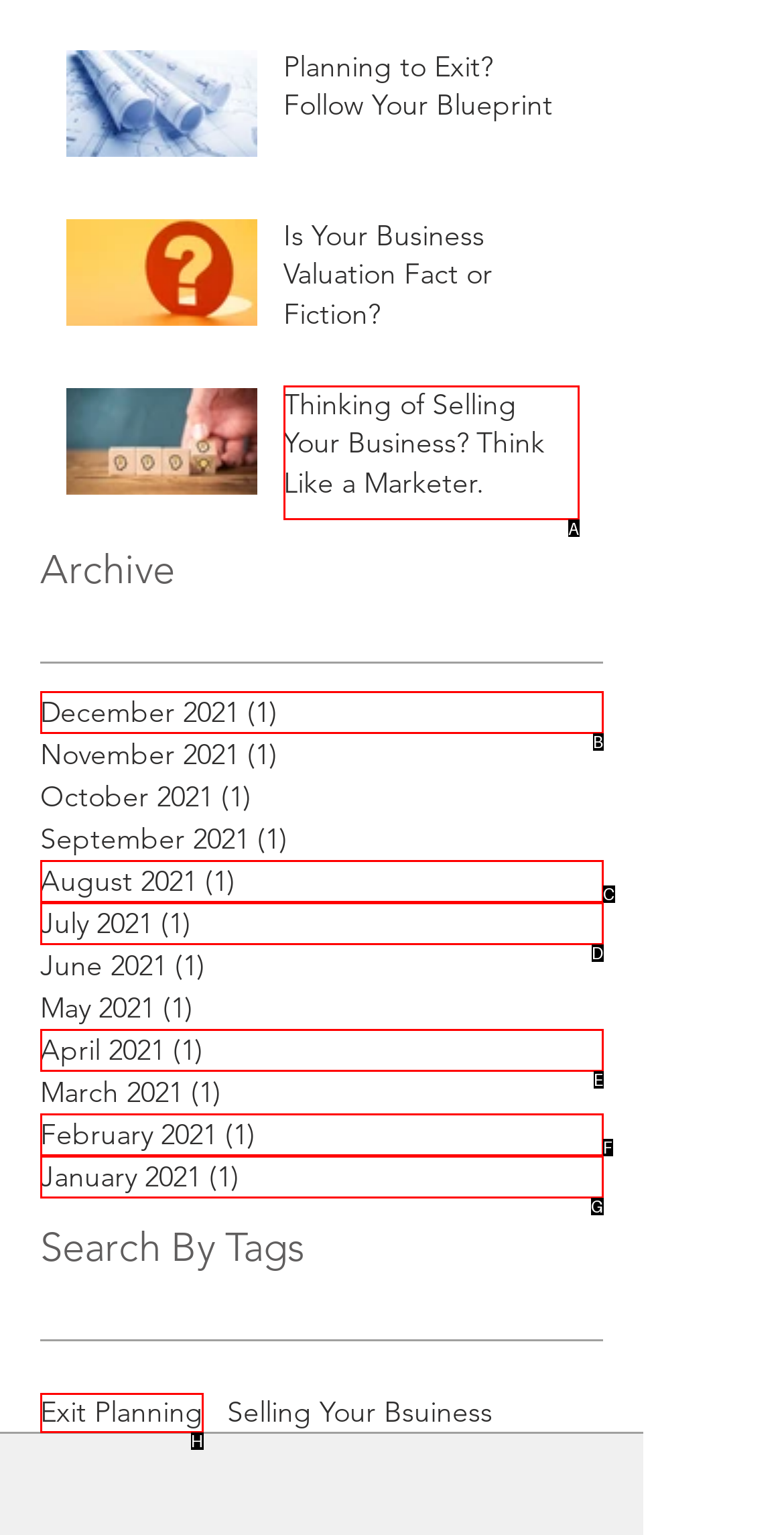Determine which HTML element best suits the description: Exit Planning. Reply with the letter of the matching option.

H